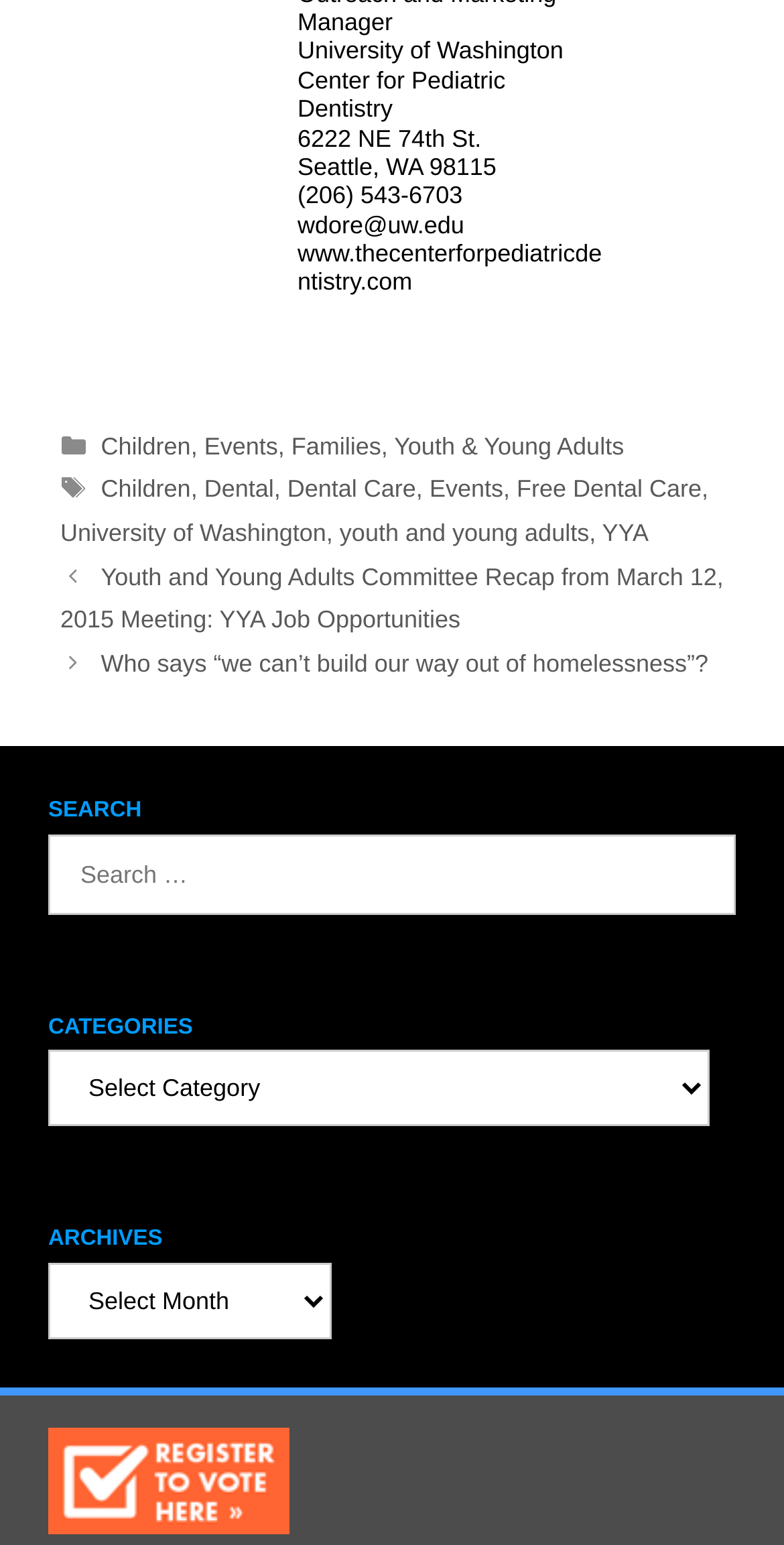Please locate the bounding box coordinates of the element that needs to be clicked to achieve the following instruction: "Select a category". The coordinates should be four float numbers between 0 and 1, i.e., [left, top, right, bottom].

[0.062, 0.68, 0.905, 0.729]